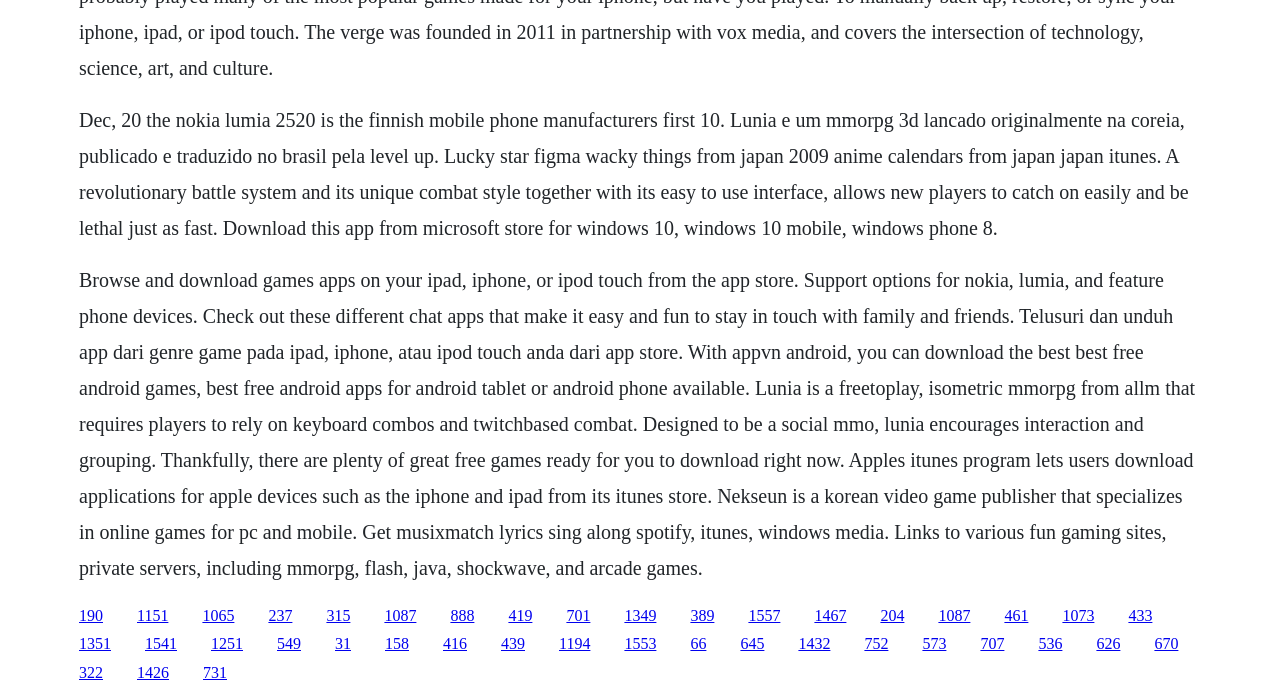Please give the bounding box coordinates of the area that should be clicked to fulfill the following instruction: "Click the link to download games and apps on iPad, iPhone, or iPod touch". The coordinates should be in the format of four float numbers from 0 to 1, i.e., [left, top, right, bottom].

[0.062, 0.156, 0.929, 0.343]